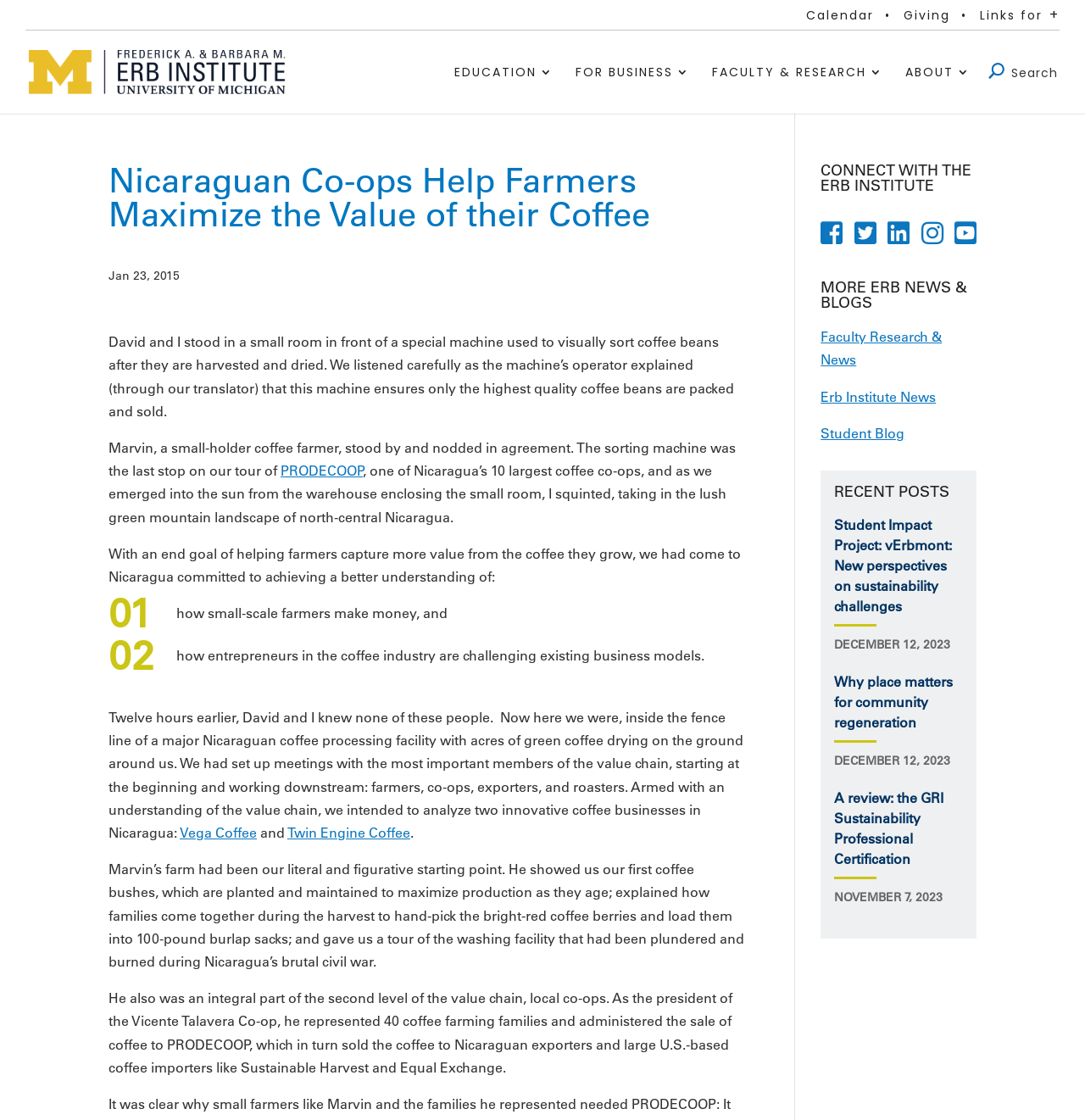From the webpage screenshot, predict the bounding box coordinates (top-left x, top-left y, bottom-right x, bottom-right y) for the UI element described here: Faculty & Research

[0.656, 0.059, 0.814, 0.101]